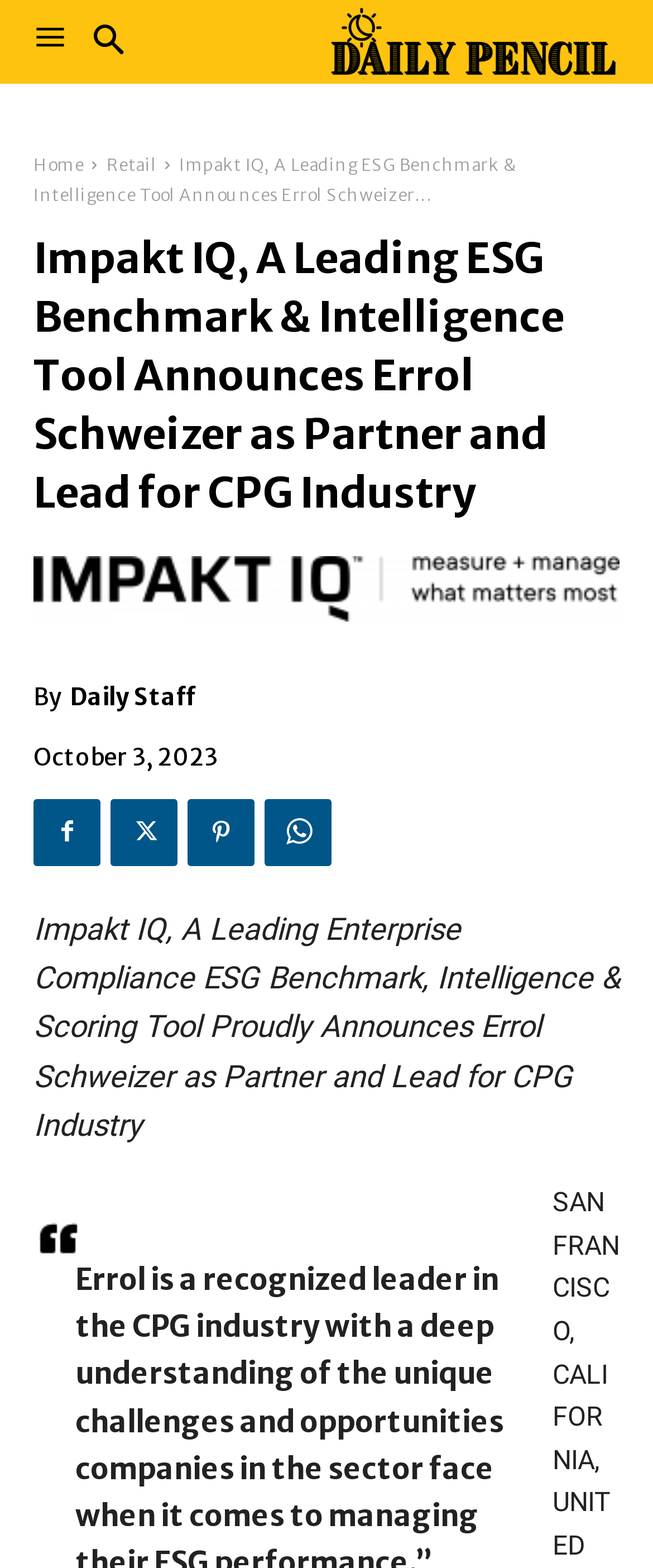What is the name of the company?
Provide an in-depth and detailed answer to the question.

The answer can be found in the logo link element which contains the image with the description 'Logo' and also in the static text elements which mention 'Impakt IQ'.